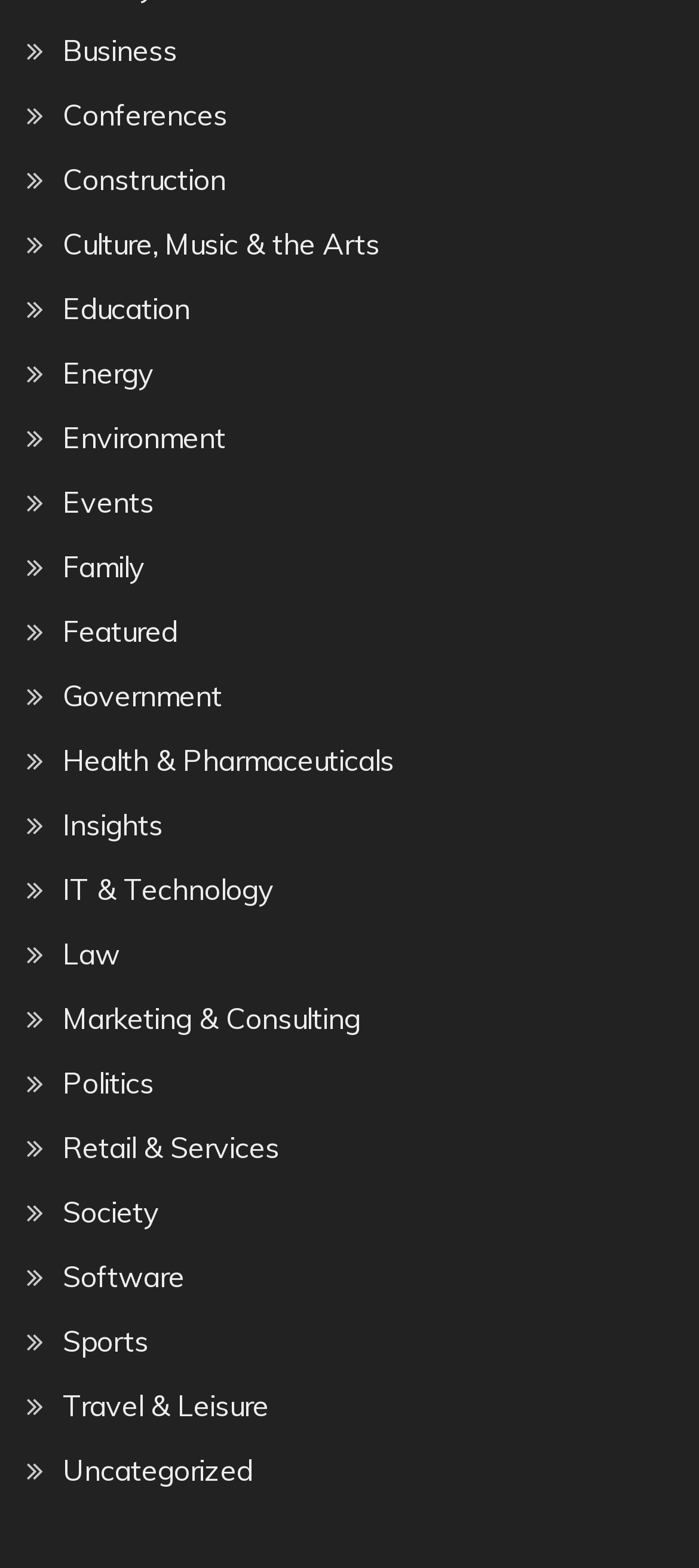Please determine the bounding box coordinates for the element that should be clicked to follow these instructions: "Discover Energy".

[0.09, 0.226, 0.221, 0.249]